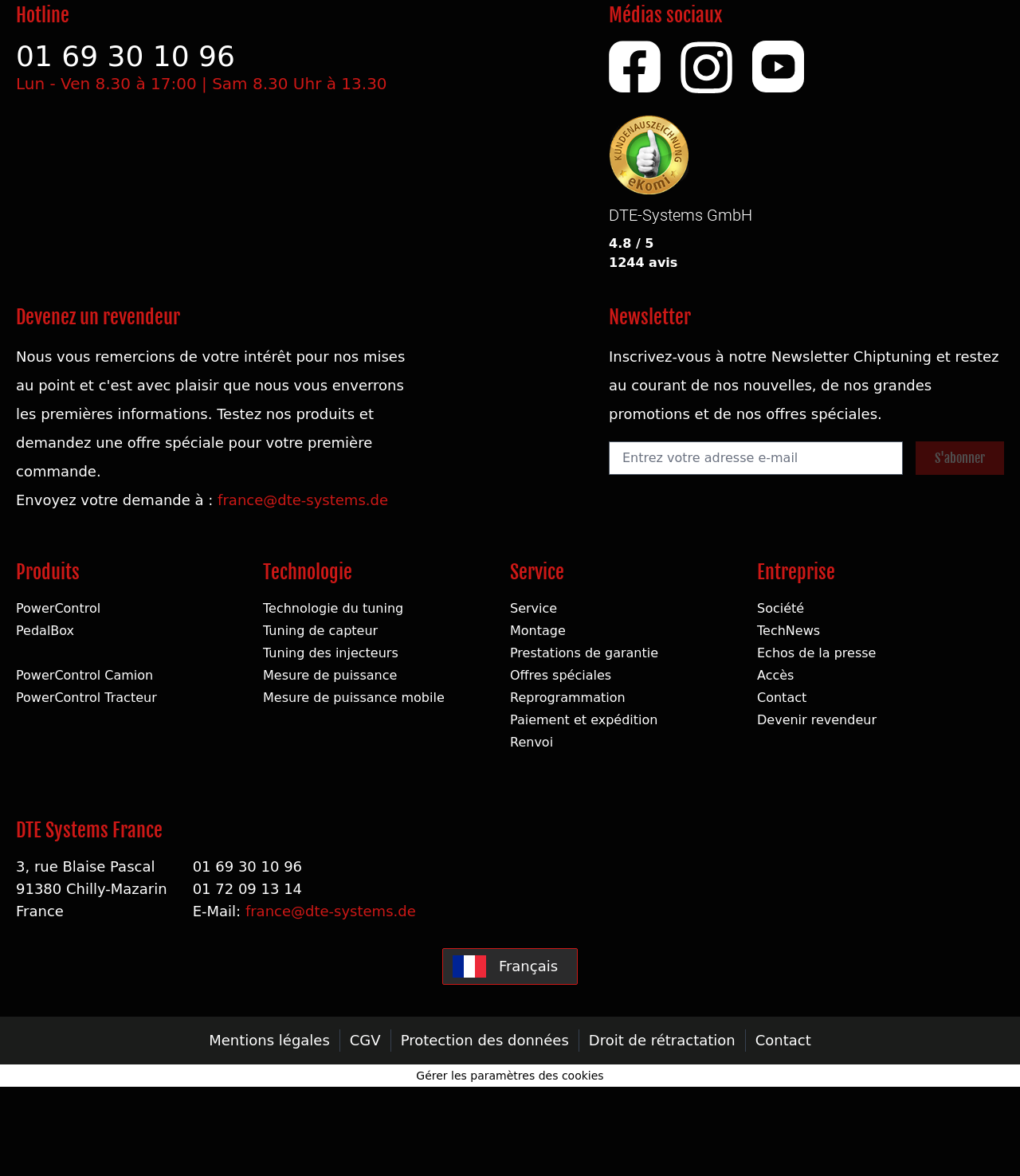Locate the bounding box of the UI element described in the following text: "Gérer les paramètres des cookies".

[0.408, 0.909, 0.592, 0.92]